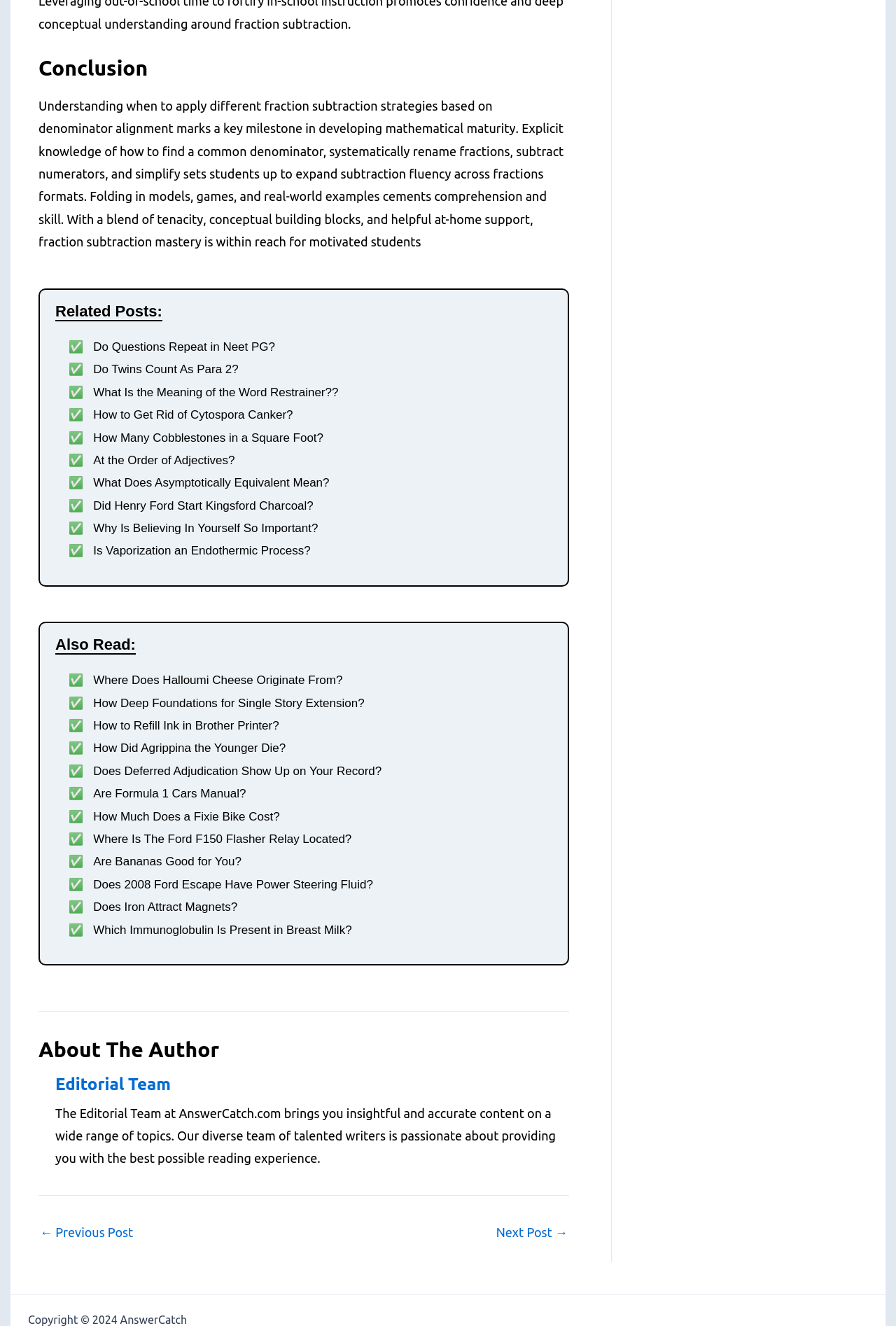Based on the element description: "Does Iron Attract Magnets?", identify the UI element and provide its bounding box coordinates. Use four float numbers between 0 and 1, [left, top, right, bottom].

[0.104, 0.679, 0.265, 0.689]